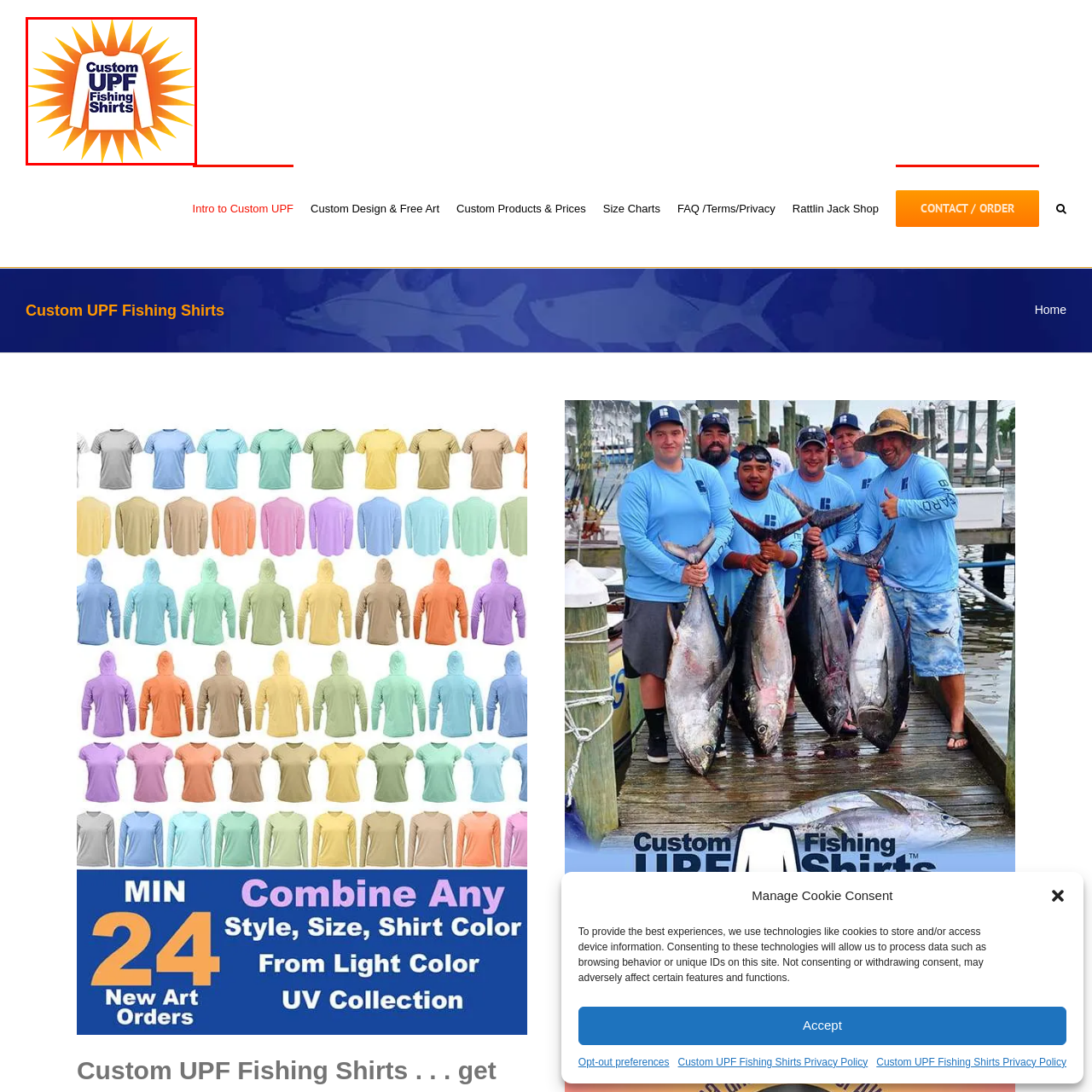What do the bright orange rays represent?
Focus on the image highlighted by the red bounding box and give a comprehensive answer using the details from the image.

The bright orange rays extending outward from the logo represent the protection offered against harmful UV rays while enjoying outdoor activities, which is a key feature of Custom UPF Fishing Shirts.